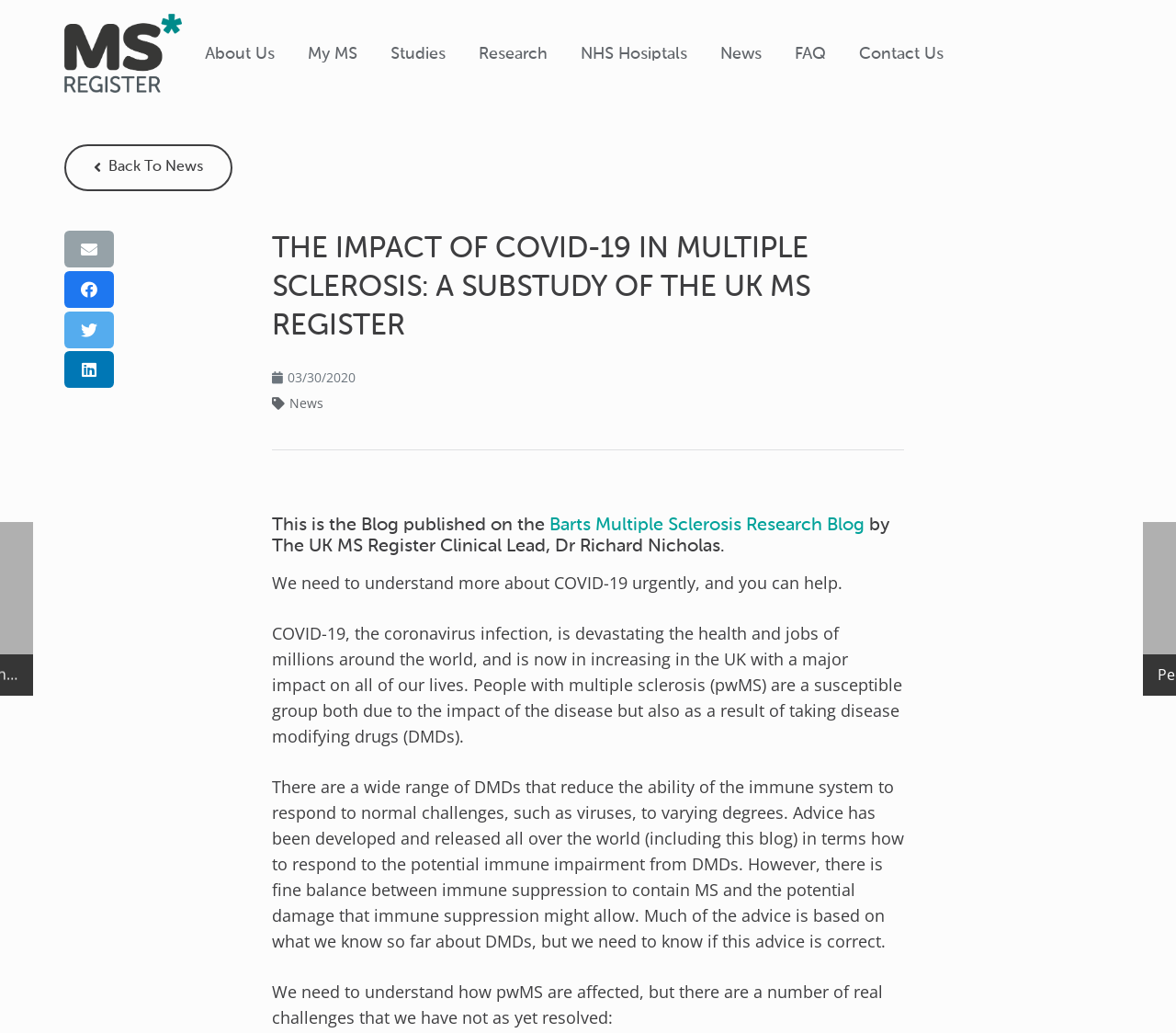Find the UI element described as: "Contact Us" and predict its bounding box coordinates. Ensure the coordinates are four float numbers between 0 and 1, [left, top, right, bottom].

None